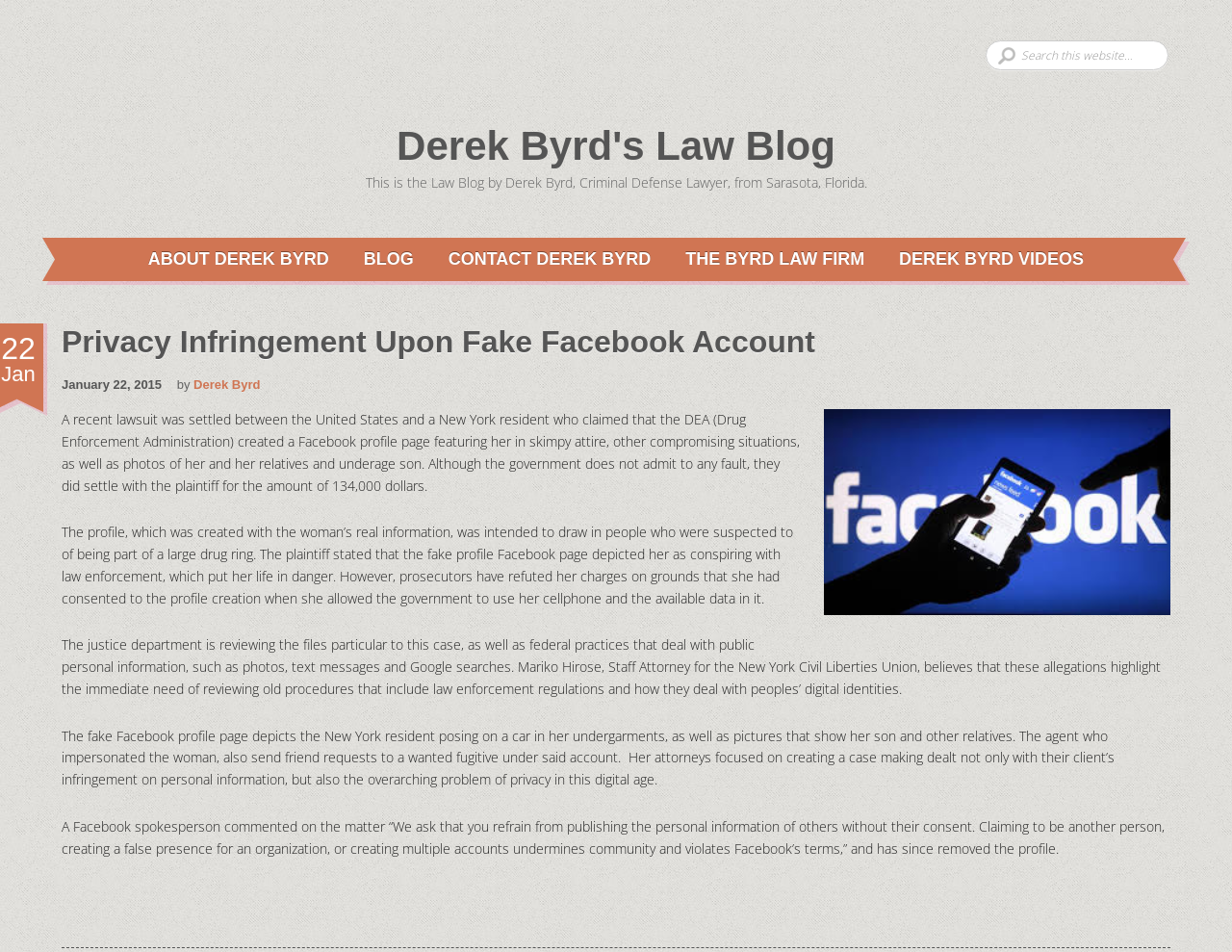What is the name of the law blog?
From the image, provide a succinct answer in one word or a short phrase.

Derek Byrd's Law Blog